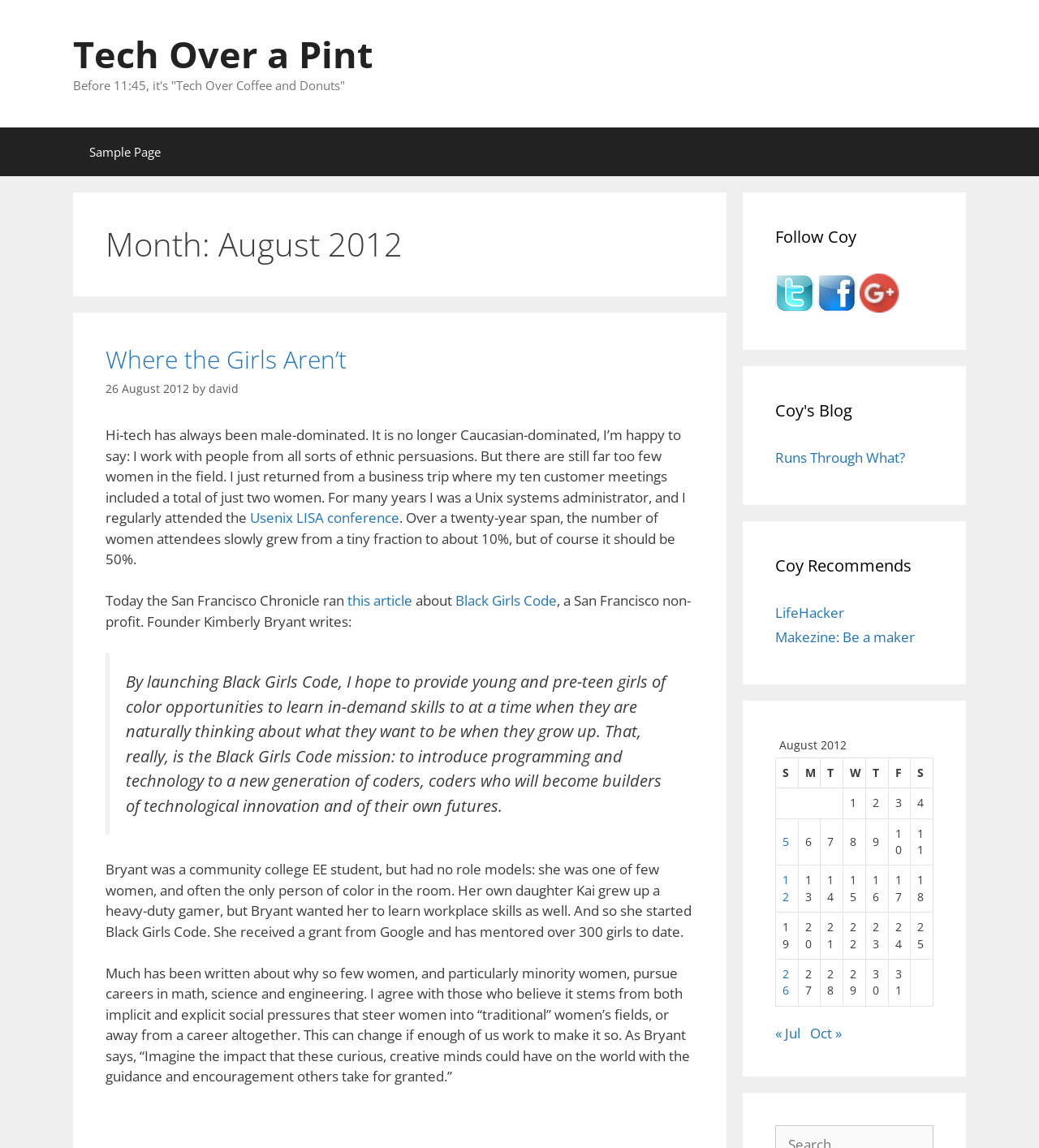Find the bounding box coordinates for the area that must be clicked to perform this action: "Visit 'Black Girls Code'".

[0.438, 0.515, 0.536, 0.531]